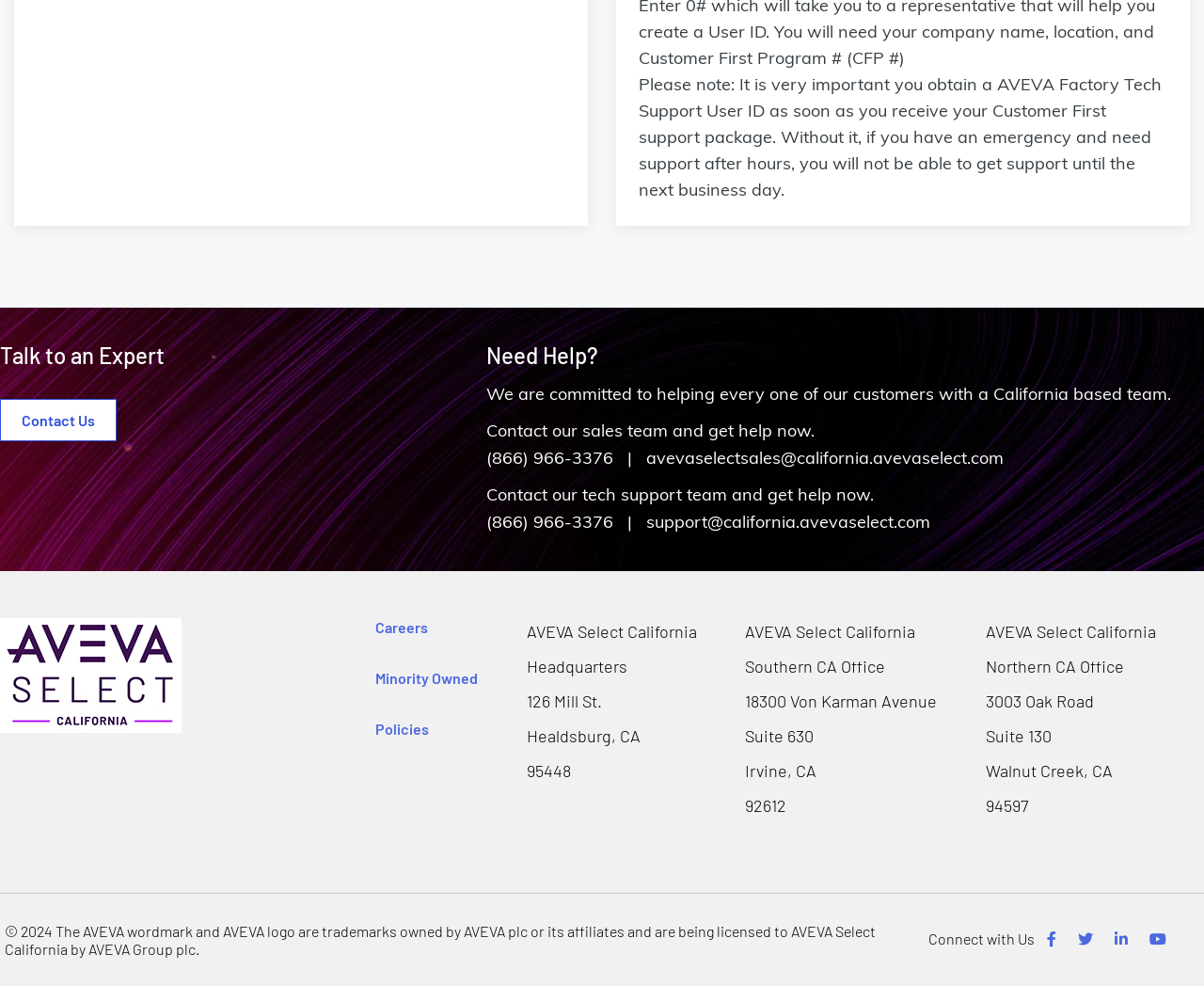Please specify the bounding box coordinates of the clickable section necessary to execute the following command: "Get help from sales team".

[0.404, 0.426, 0.677, 0.448]